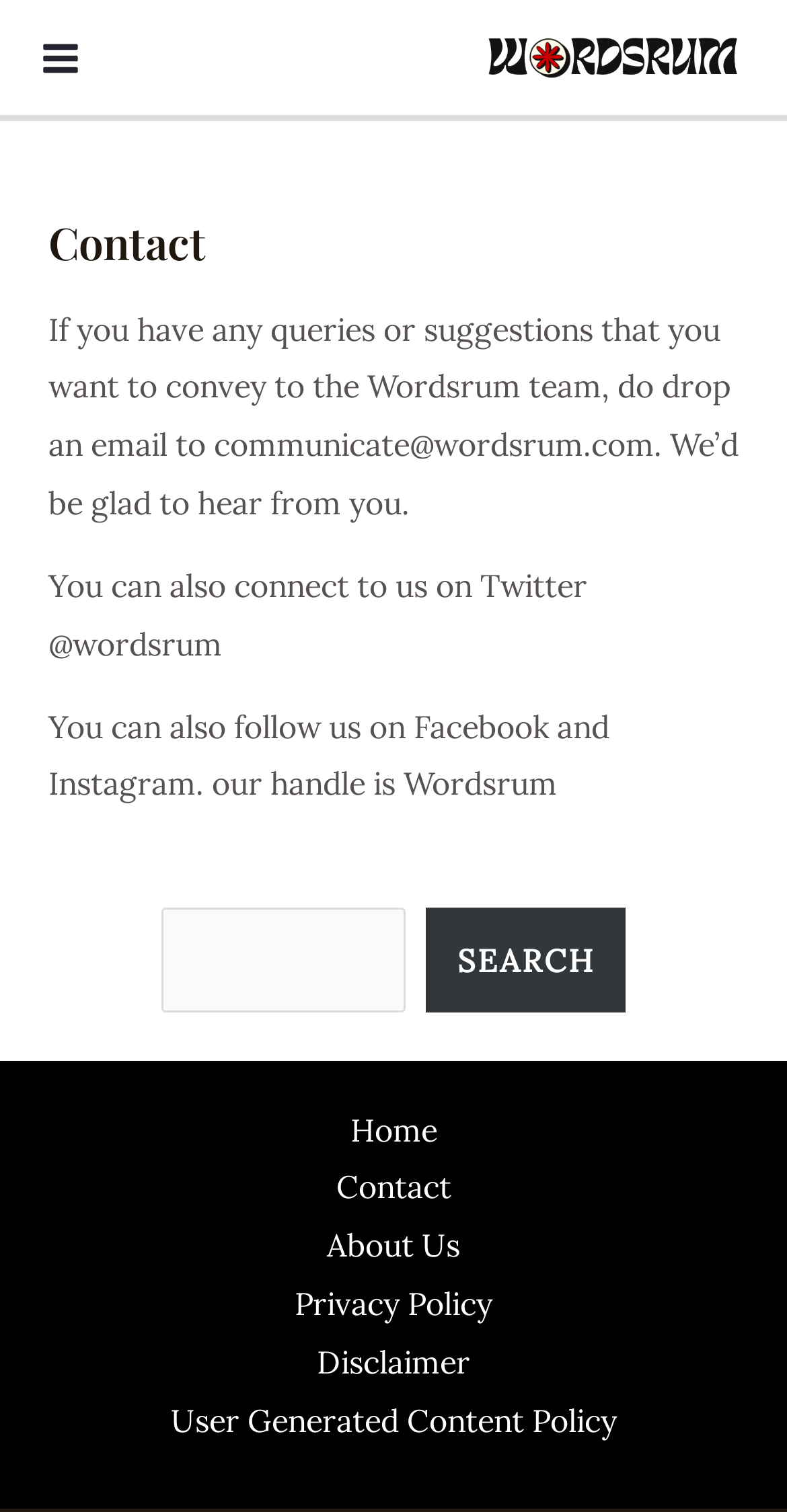What is the logo of Wordsrum?
Answer the question with as much detail as possible.

The logo of Wordsrum is an image located in the header section of the webpage, and it is labeled as 'Wordsrum Logo 2023'. The logo is also a link that likely directs users to the home page of the website.